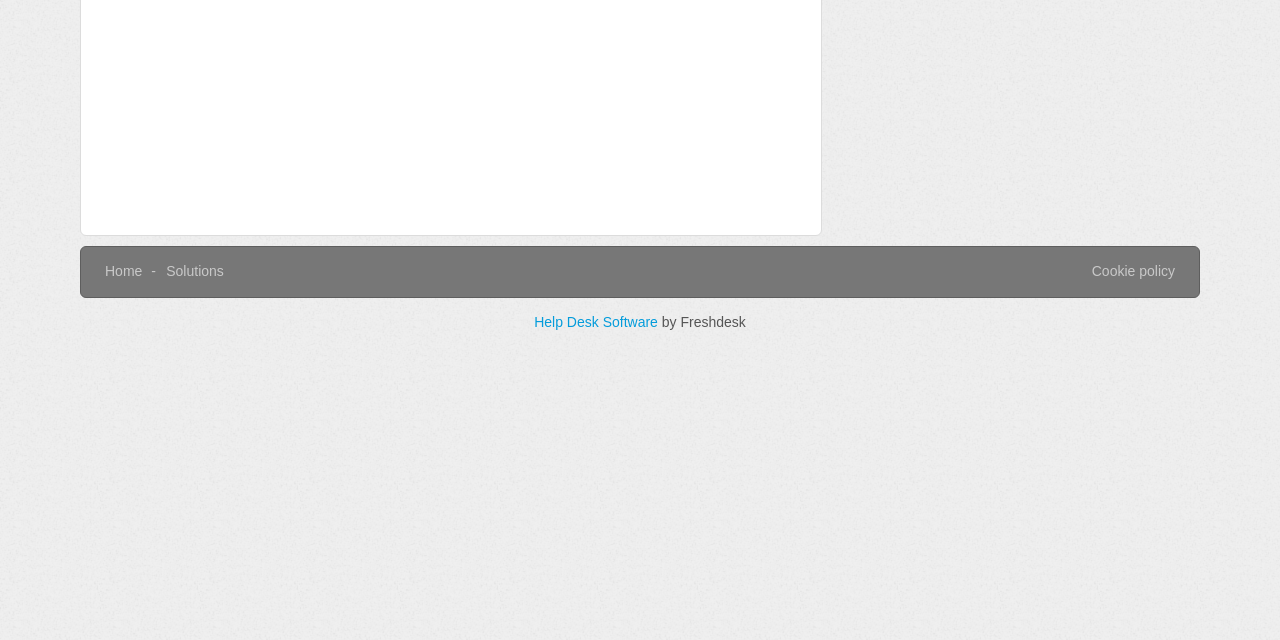Please determine the bounding box coordinates for the UI element described as: "Help Desk Software".

[0.417, 0.491, 0.517, 0.516]